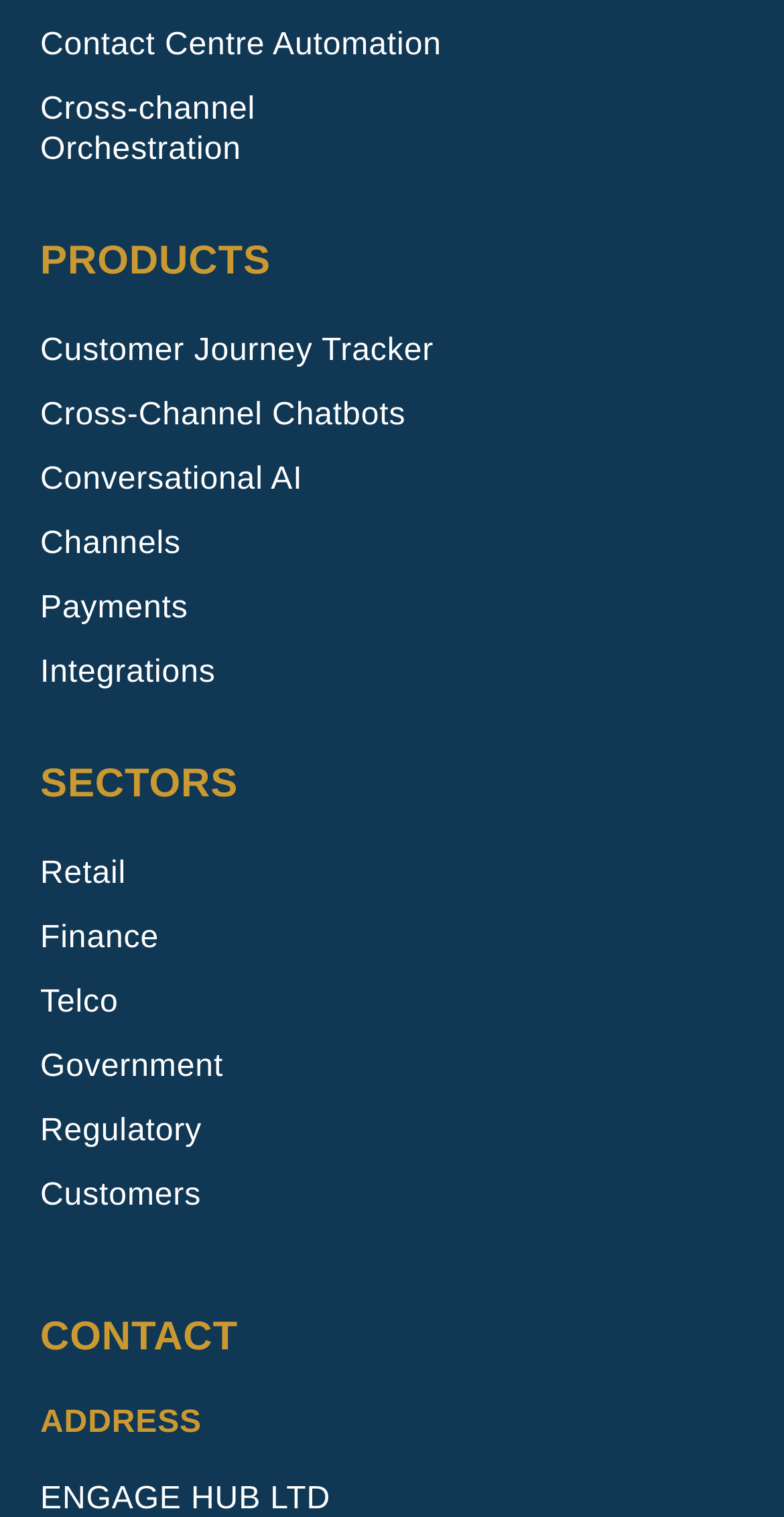Determine the bounding box coordinates in the format (top-left x, top-left y, bottom-right x, bottom-right y). Ensure all values are floating point numbers between 0 and 1. Identify the bounding box of the UI element described by: Customer Journey Tracker

[0.051, 0.218, 0.564, 0.245]